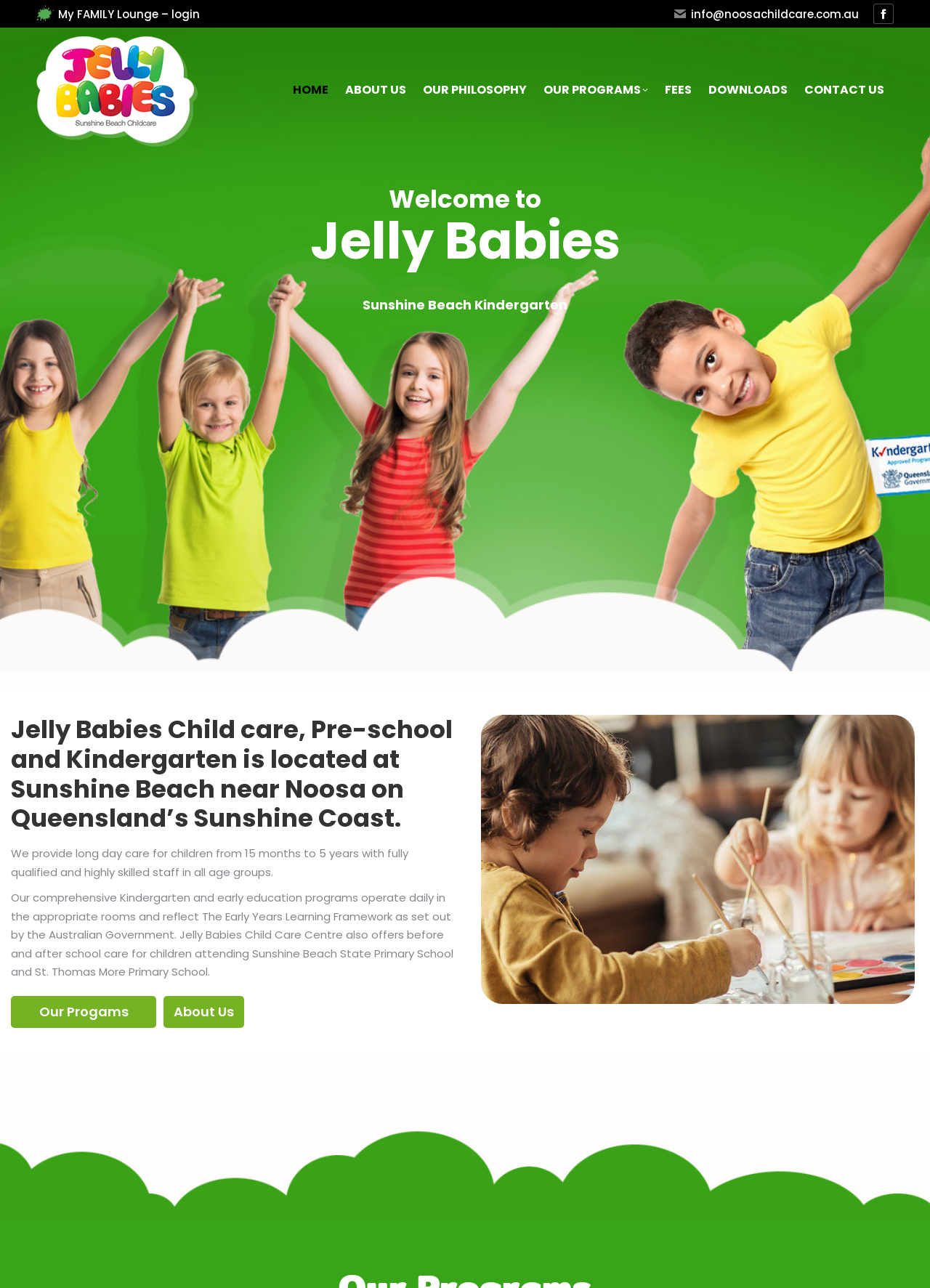Based on the element description, predict the bounding box coordinates (top-left x, top-left y, bottom-right x, bottom-right y) for the UI element in the screenshot: My FAMILY Lounge – login

[0.039, 0.004, 0.215, 0.017]